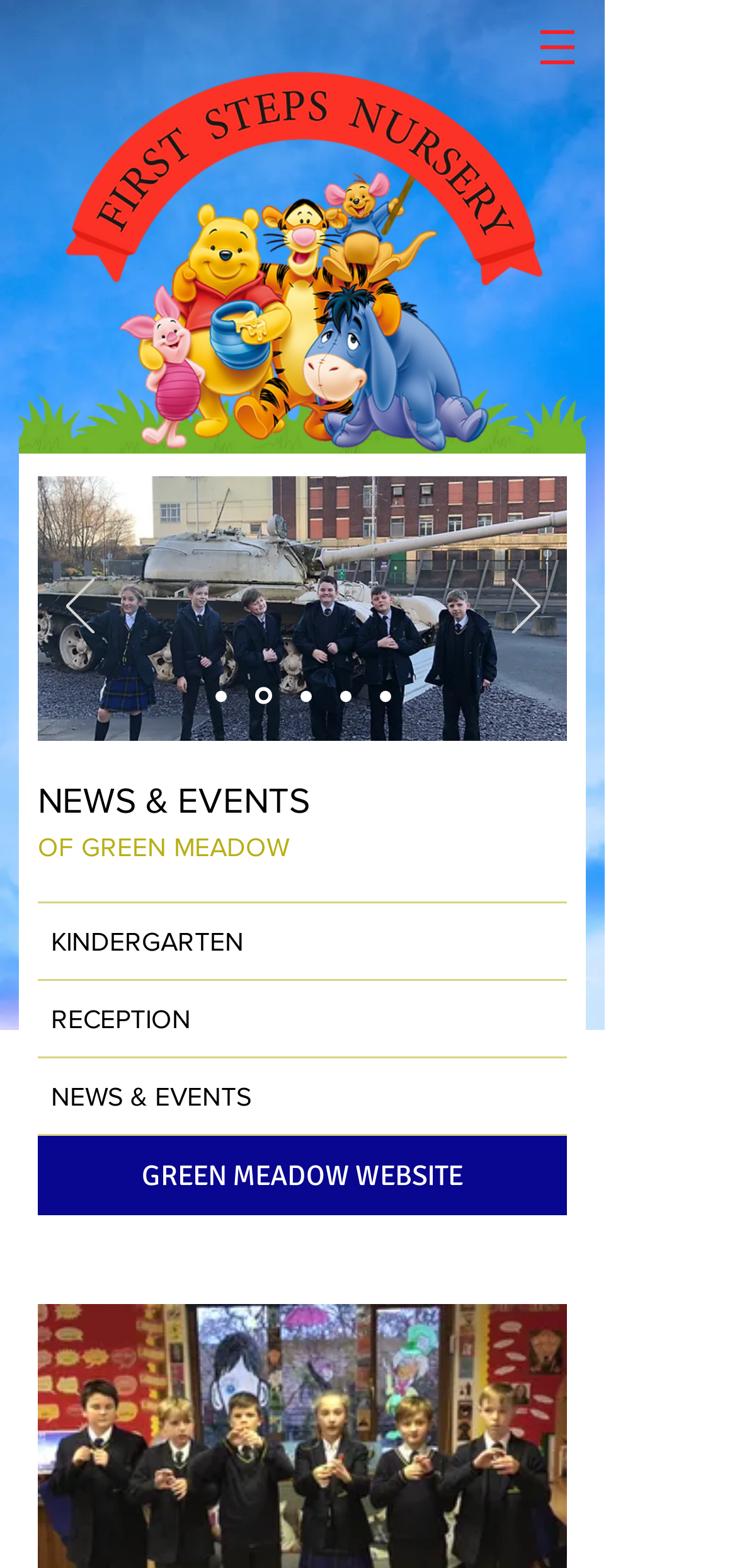Please give a concise answer to this question using a single word or phrase: 
What is the purpose of the 'Previous' and 'Next' buttons?

To navigate the slideshow